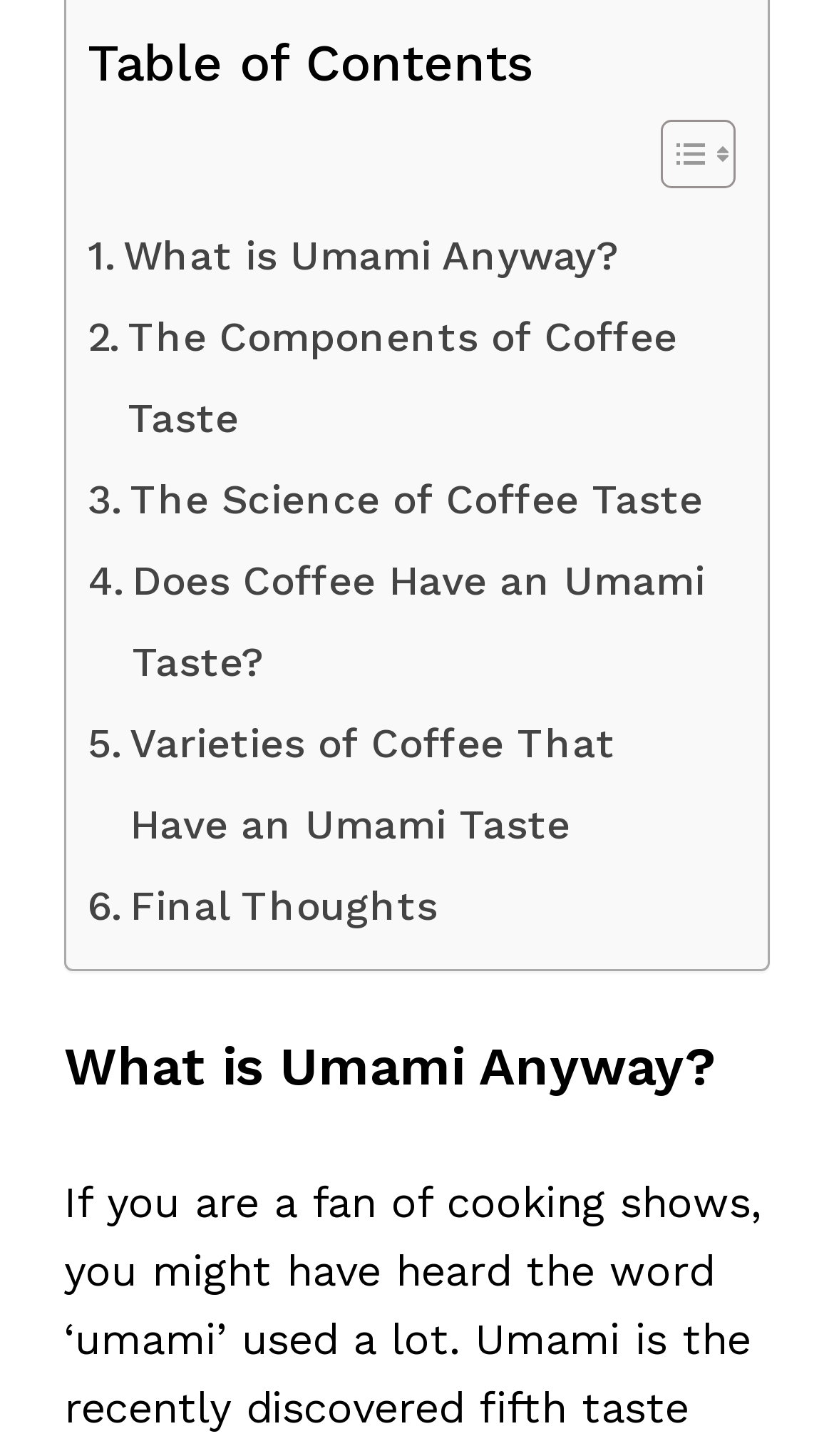Predict the bounding box for the UI component with the following description: "Unsubscribe".

None